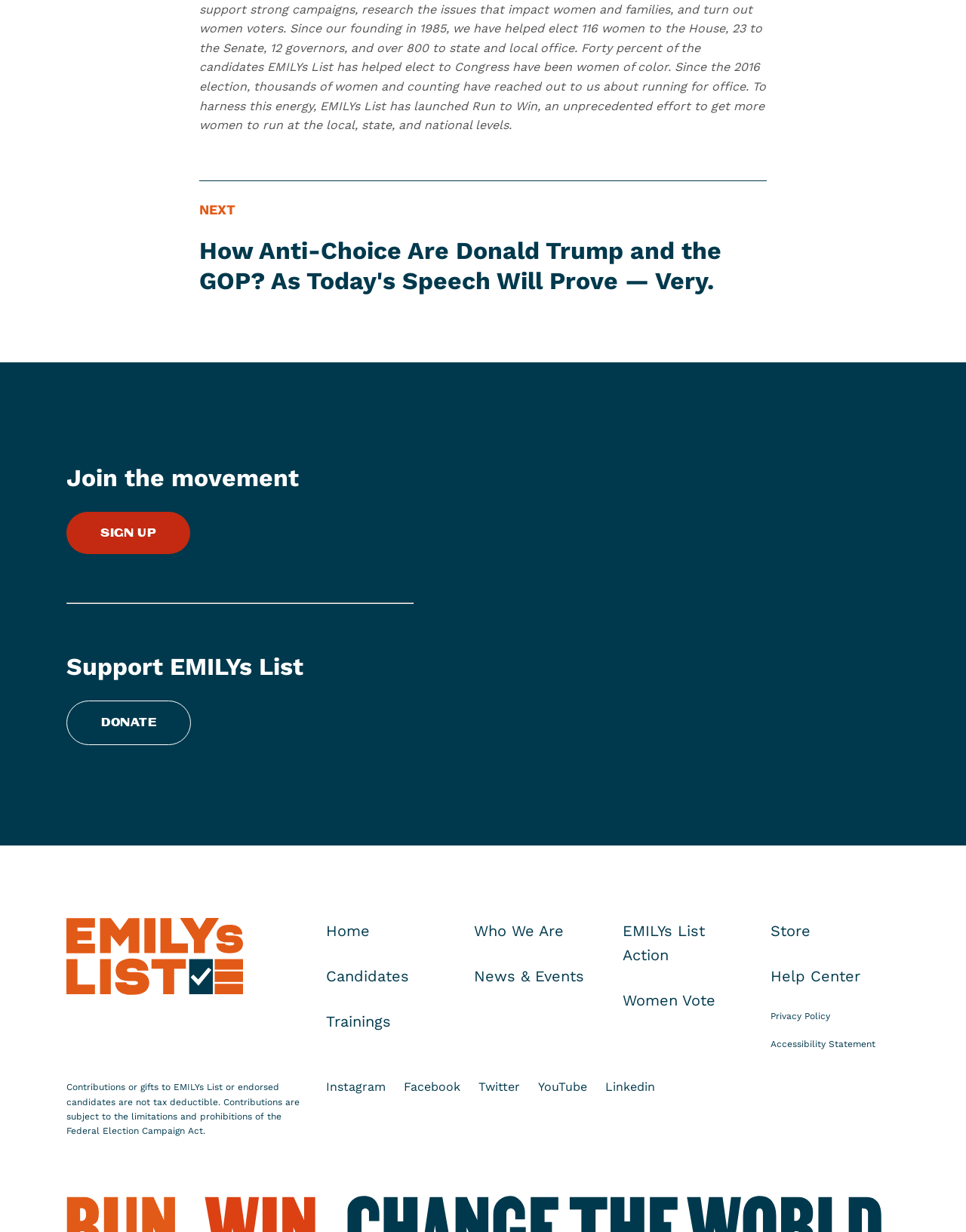What is the purpose of the 'SIGN UP' button?
Answer the question with a single word or phrase by looking at the picture.

To join the movement